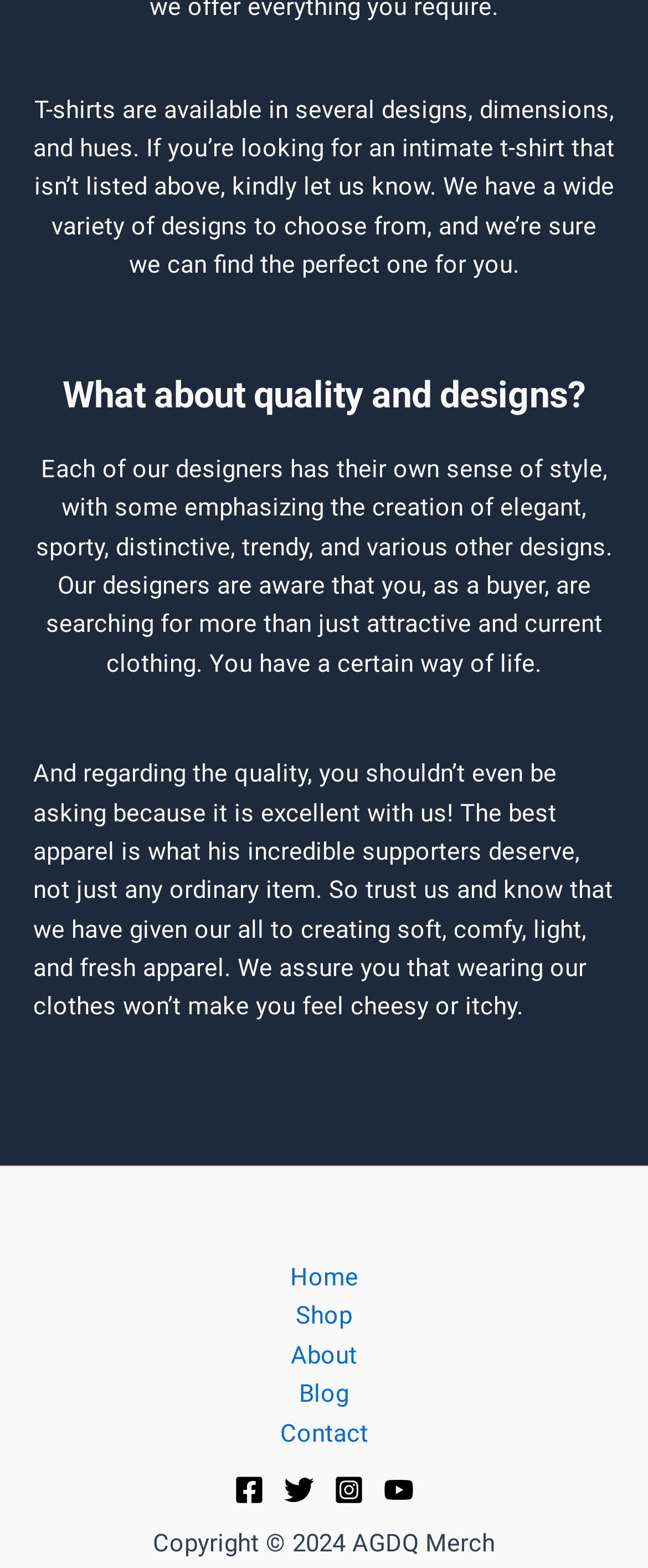Please specify the bounding box coordinates of the area that should be clicked to accomplish the following instruction: "visit shop". The coordinates should consist of four float numbers between 0 and 1, i.e., [left, top, right, bottom].

[0.405, 0.828, 0.595, 0.852]